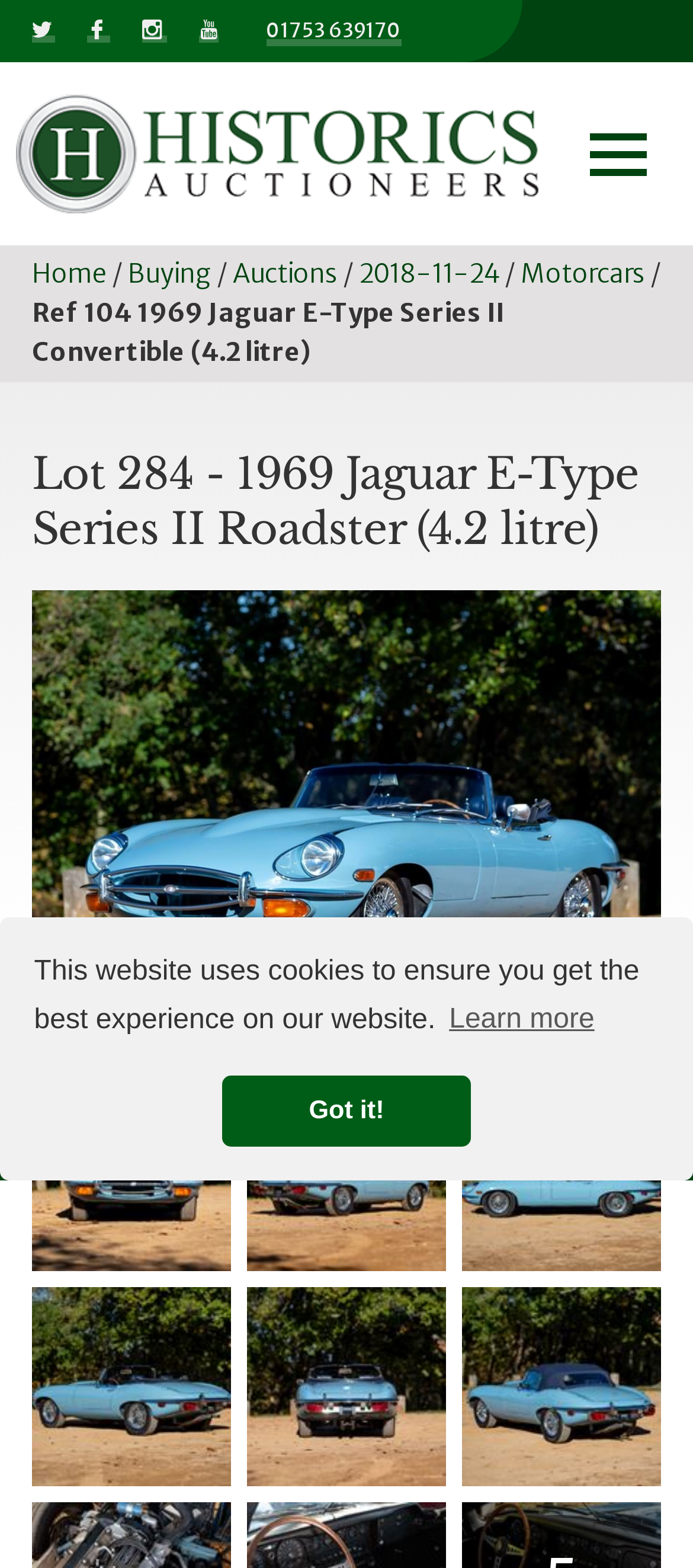Provide the bounding box coordinates of the HTML element described as: "show". The bounding box coordinates should be four float numbers between 0 and 1, i.e., [left, top, right, bottom].

[0.869, 0.722, 0.954, 0.74]